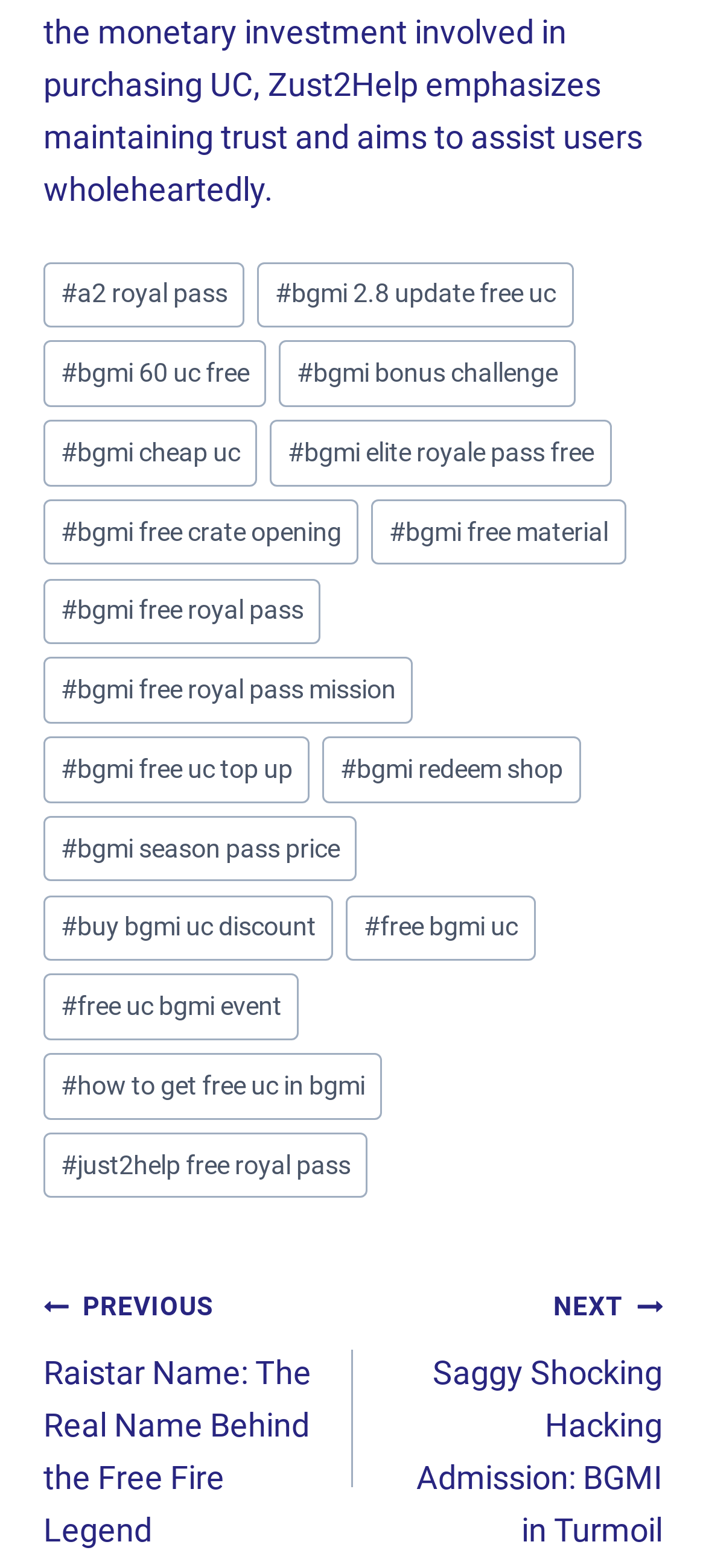What type of content is available on this website?
Based on the image, give a one-word or short phrase answer.

Gaming news and updates